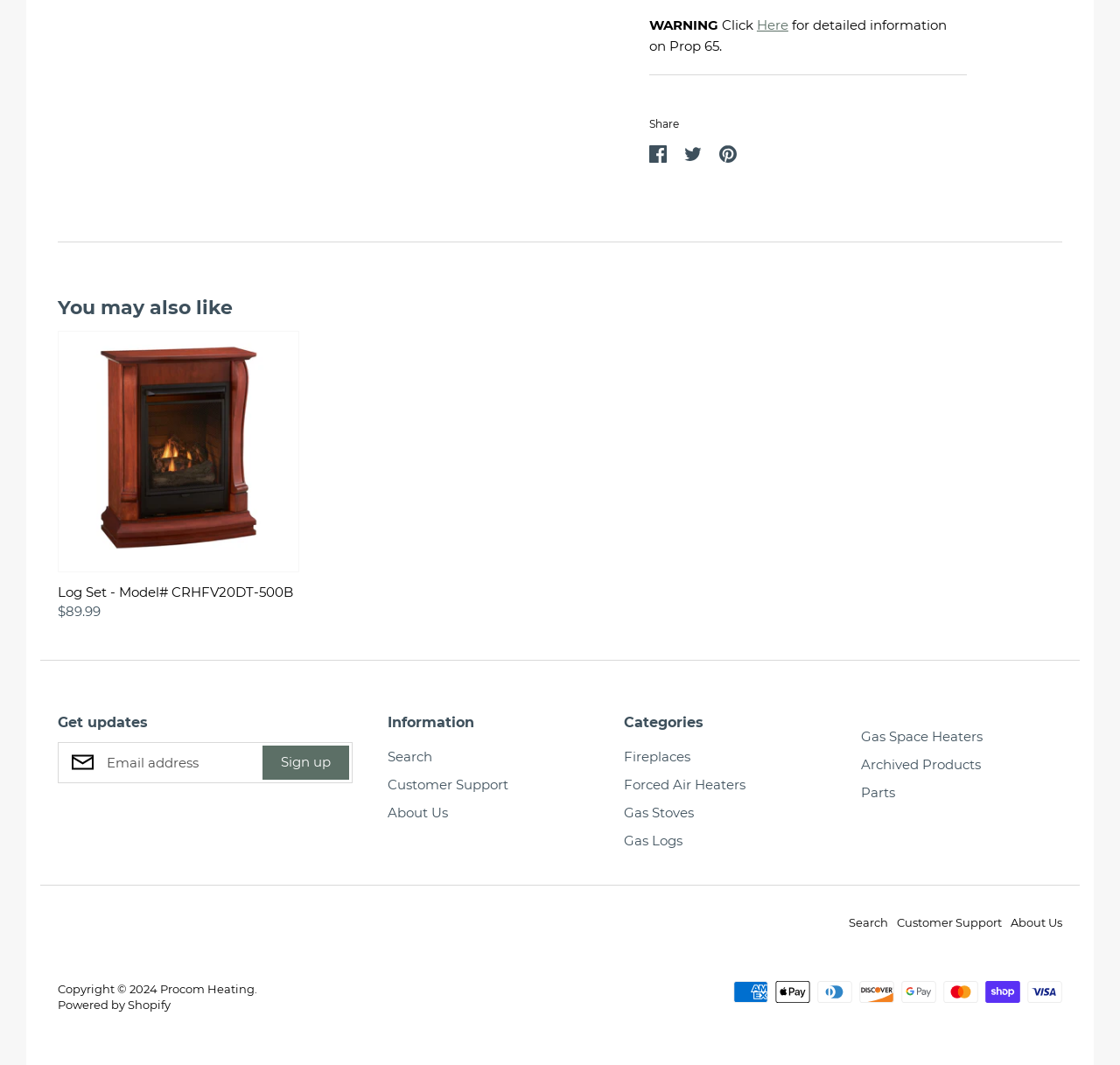Can you find the bounding box coordinates for the element that needs to be clicked to execute this instruction: "View Ulta Survey"? The coordinates should be given as four float numbers between 0 and 1, i.e., [left, top, right, bottom].

None